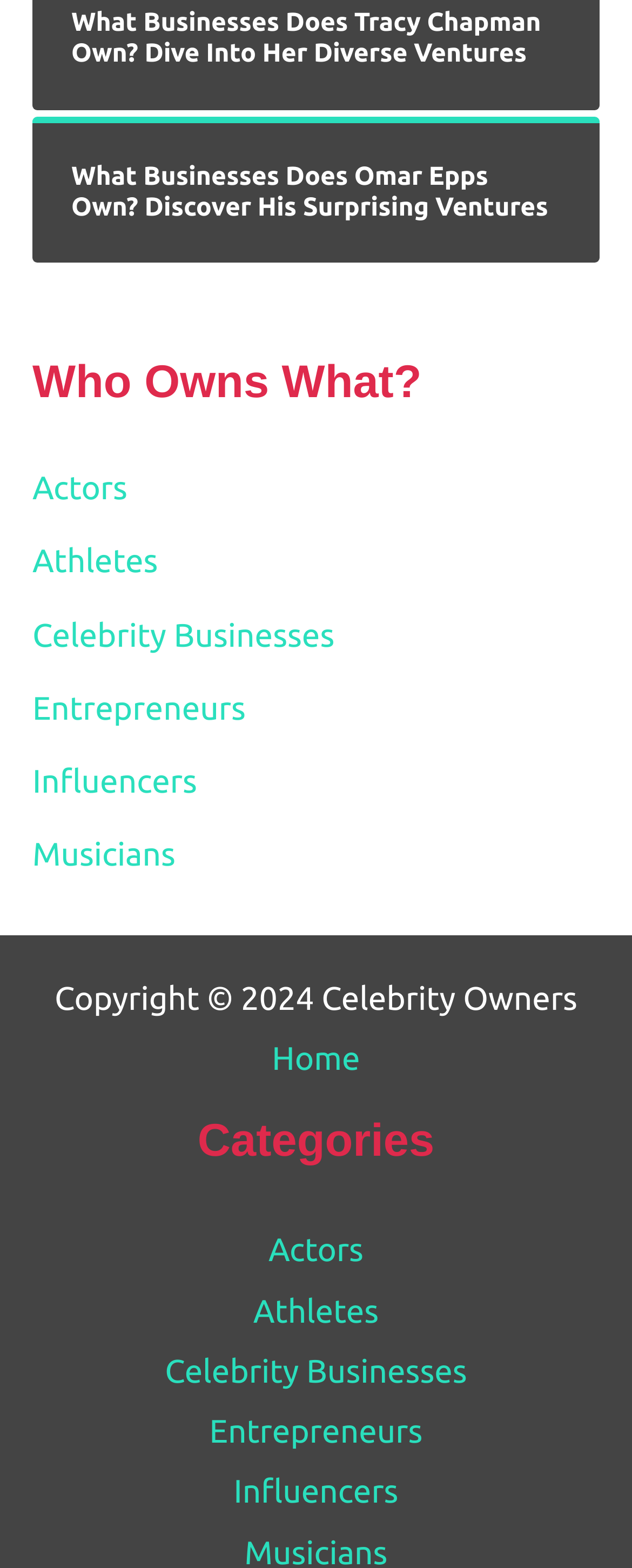Identify the bounding box coordinates of the clickable section necessary to follow the following instruction: "Explore the businesses owned by Musicians". The coordinates should be presented as four float numbers from 0 to 1, i.e., [left, top, right, bottom].

[0.051, 0.532, 0.278, 0.556]